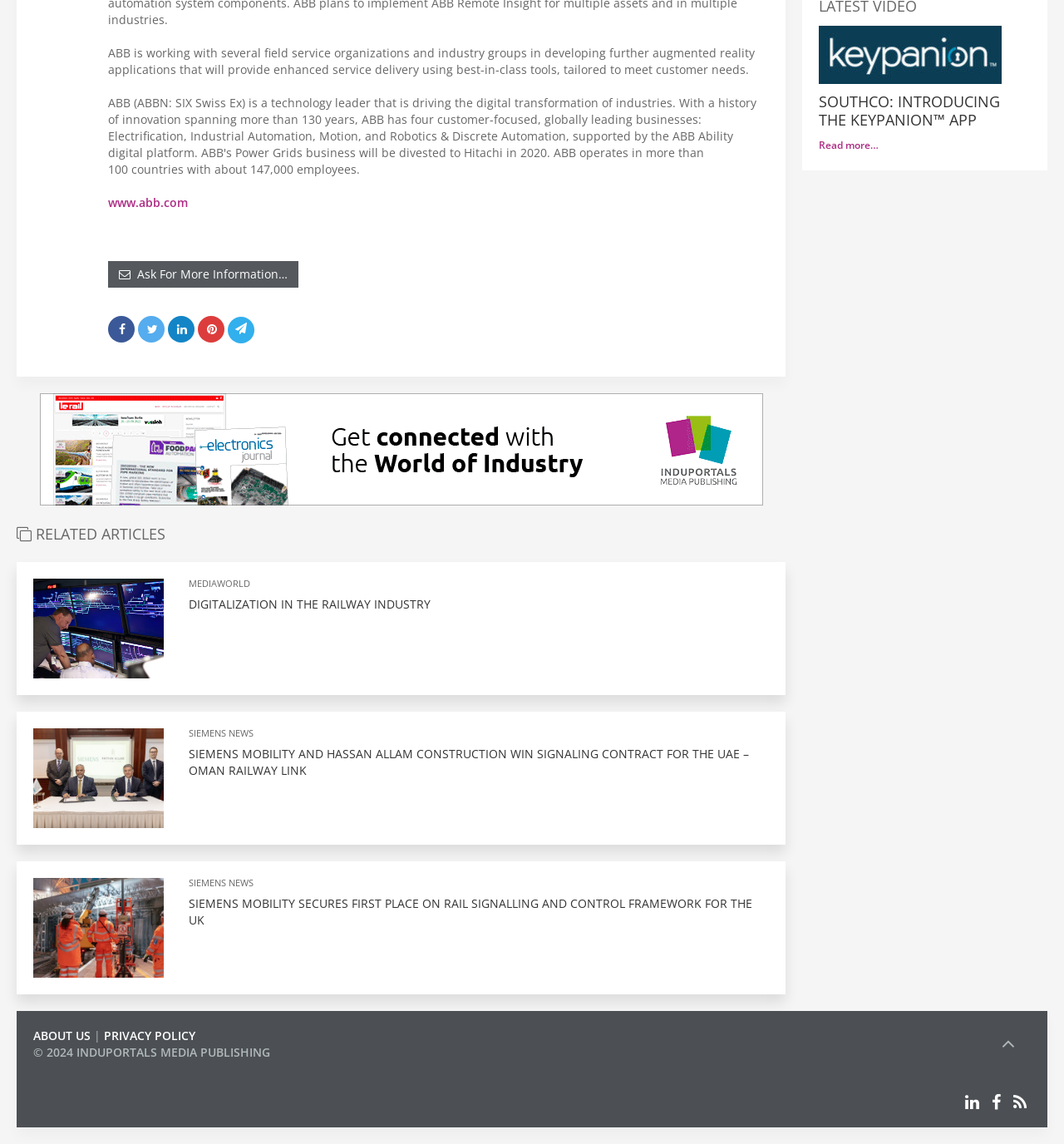What is the company working with field service organizations?
Using the visual information, respond with a single word or phrase.

ABB